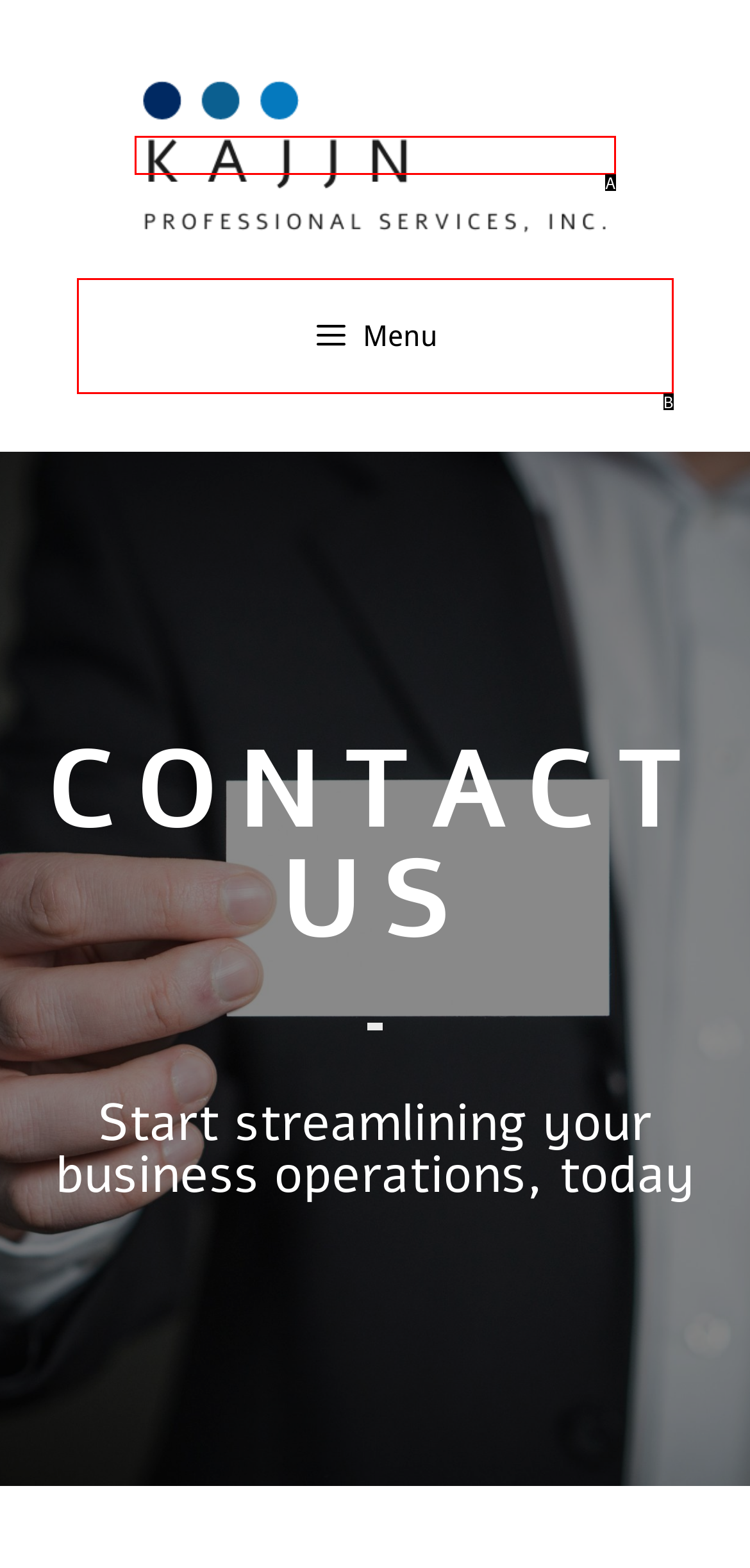Tell me which one HTML element best matches the description: alt="KAJJN Professional Services, Inc."
Answer with the option's letter from the given choices directly.

A